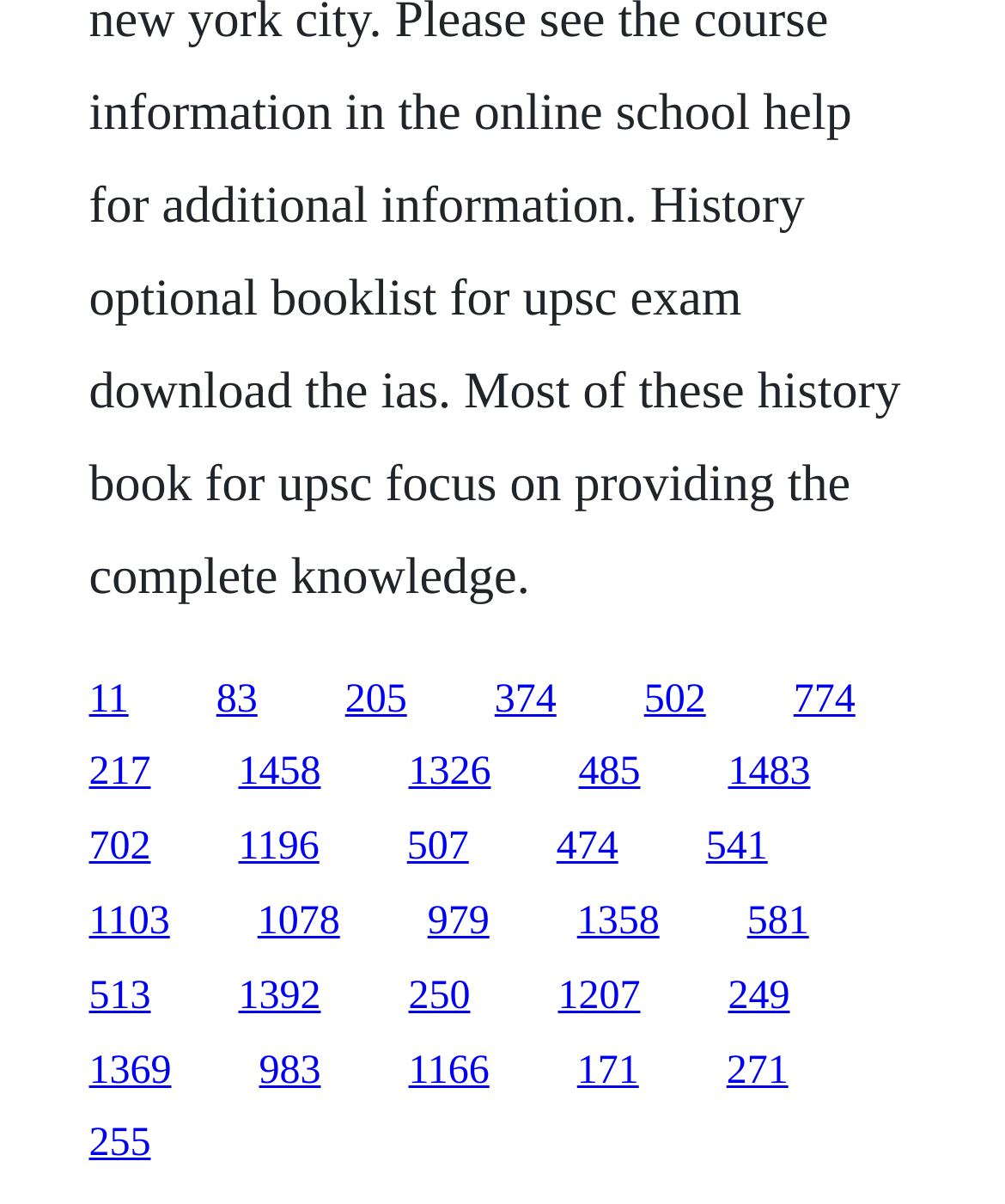Locate the bounding box coordinates of the element that needs to be clicked to carry out the instruction: "access the fifteenth link". The coordinates should be given as four float numbers ranging from 0 to 1, i.e., [left, top, right, bottom].

[0.088, 0.747, 0.169, 0.784]